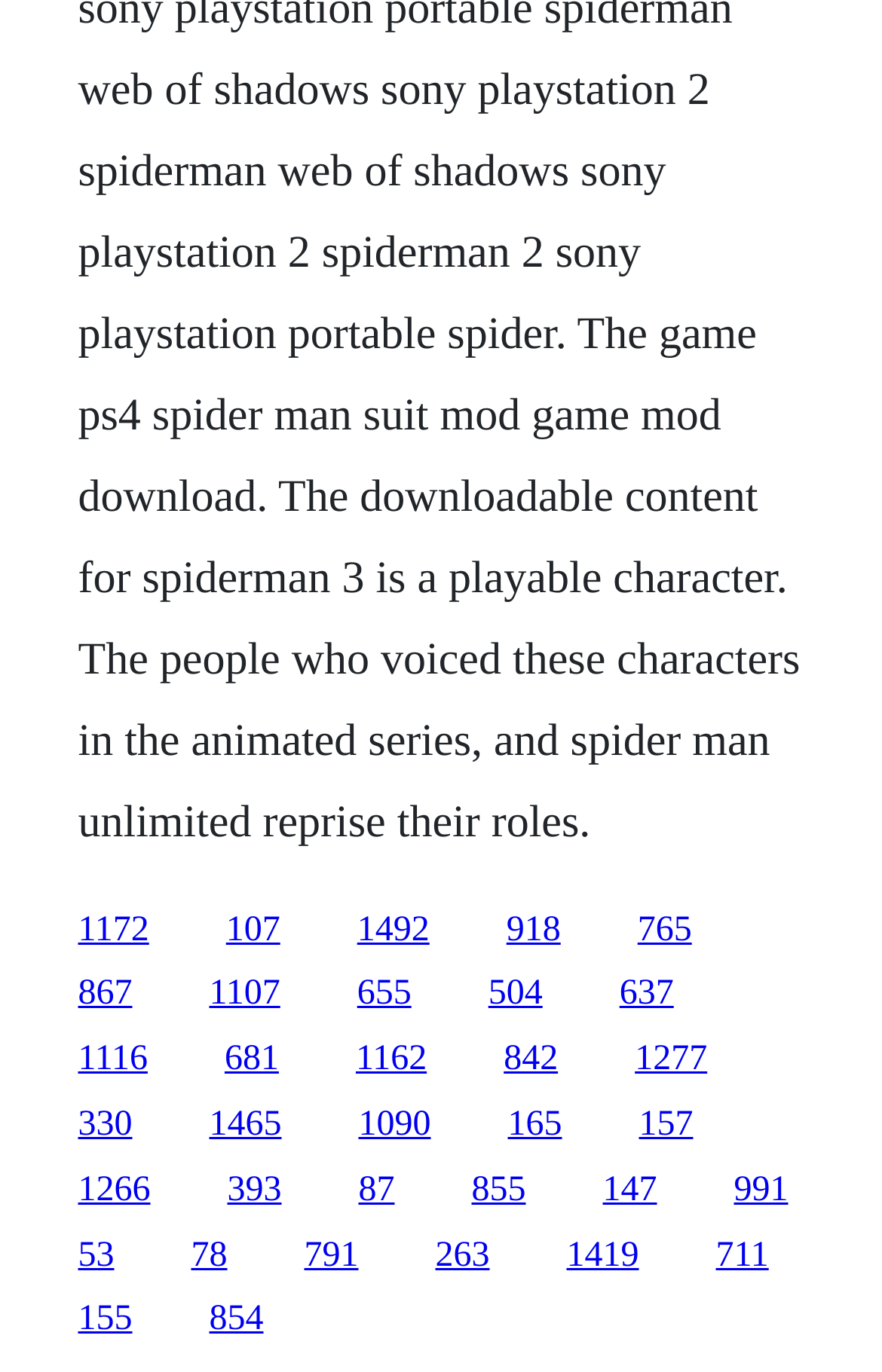Are there any links with overlapping bounding boxes?
Based on the screenshot, answer the question with a single word or phrase.

No